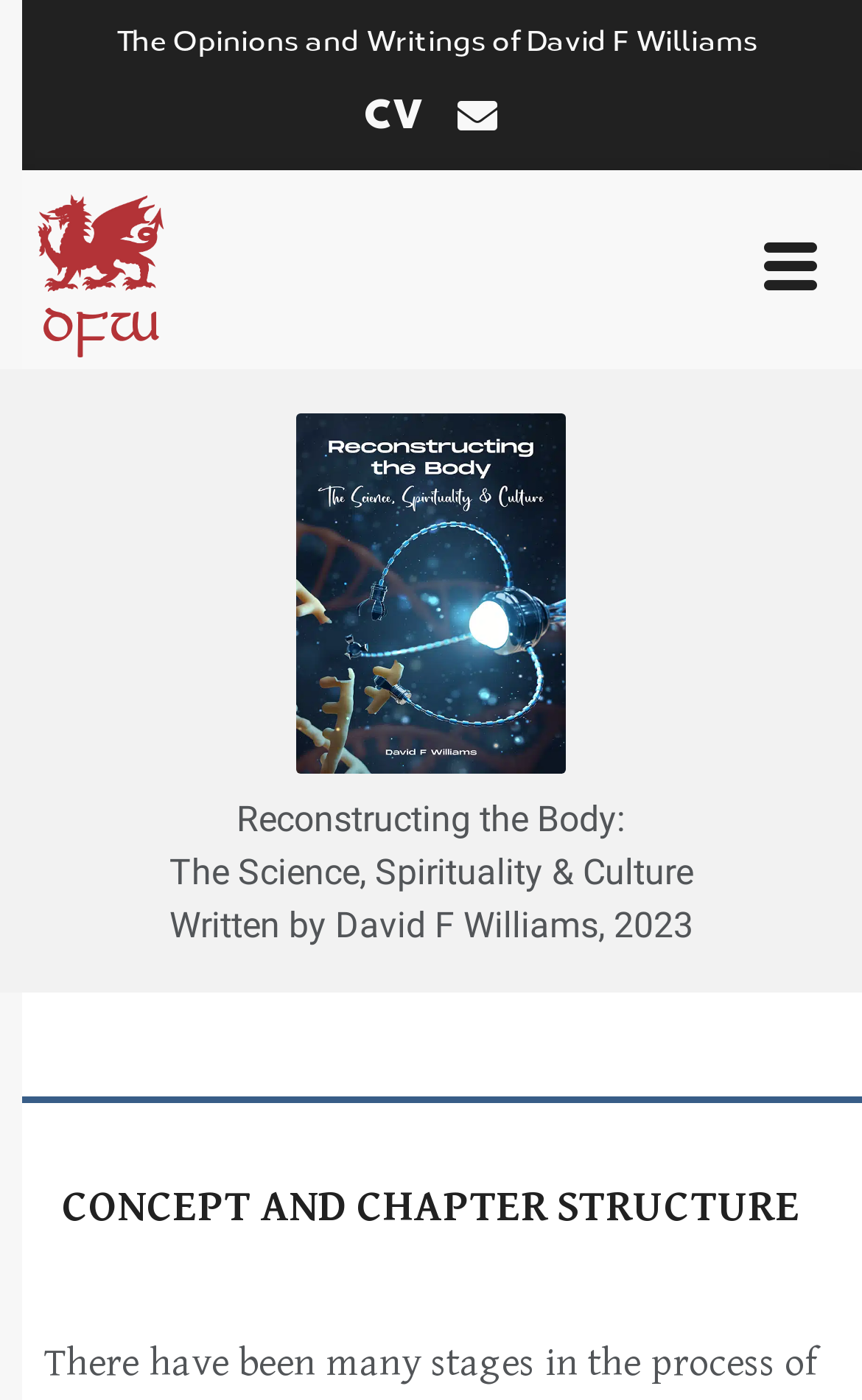What is the author's name?
Please provide a detailed and comprehensive answer to the question.

The author's name is mentioned in the text 'Written by David F Williams, 2023' which is located below the image of the book cover.